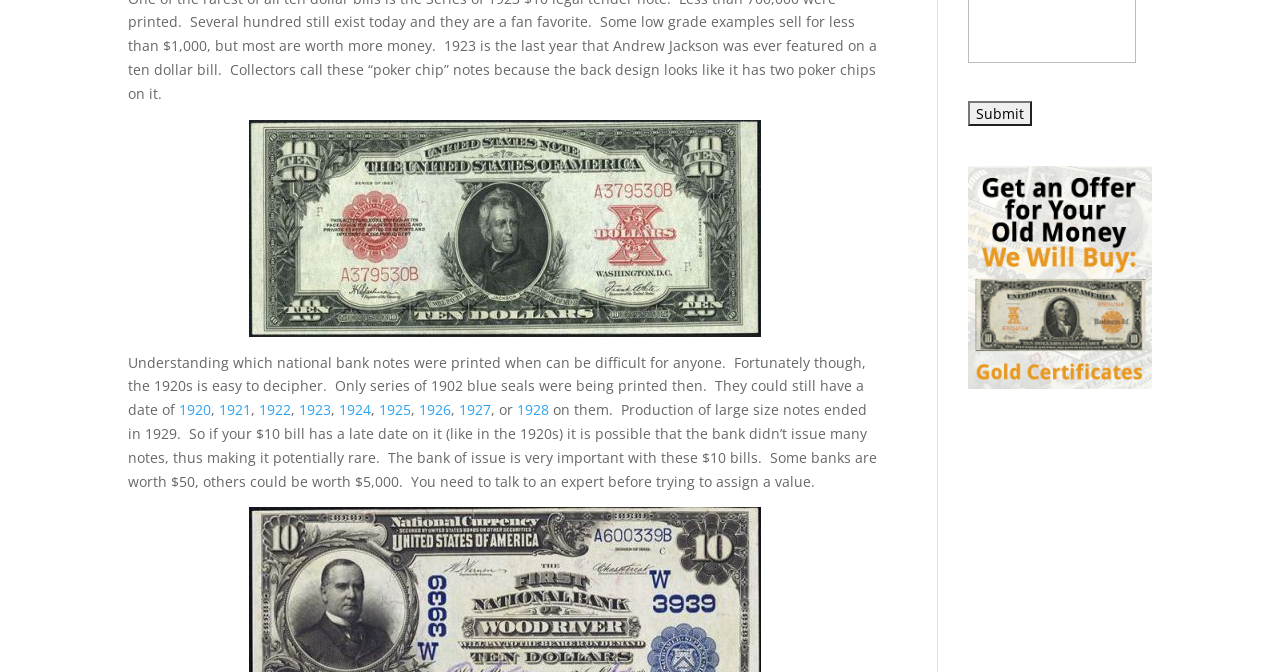Extract the bounding box coordinates for the described element: "1928". The coordinates should be represented as four float numbers between 0 and 1: [left, top, right, bottom].

[0.404, 0.595, 0.429, 0.624]